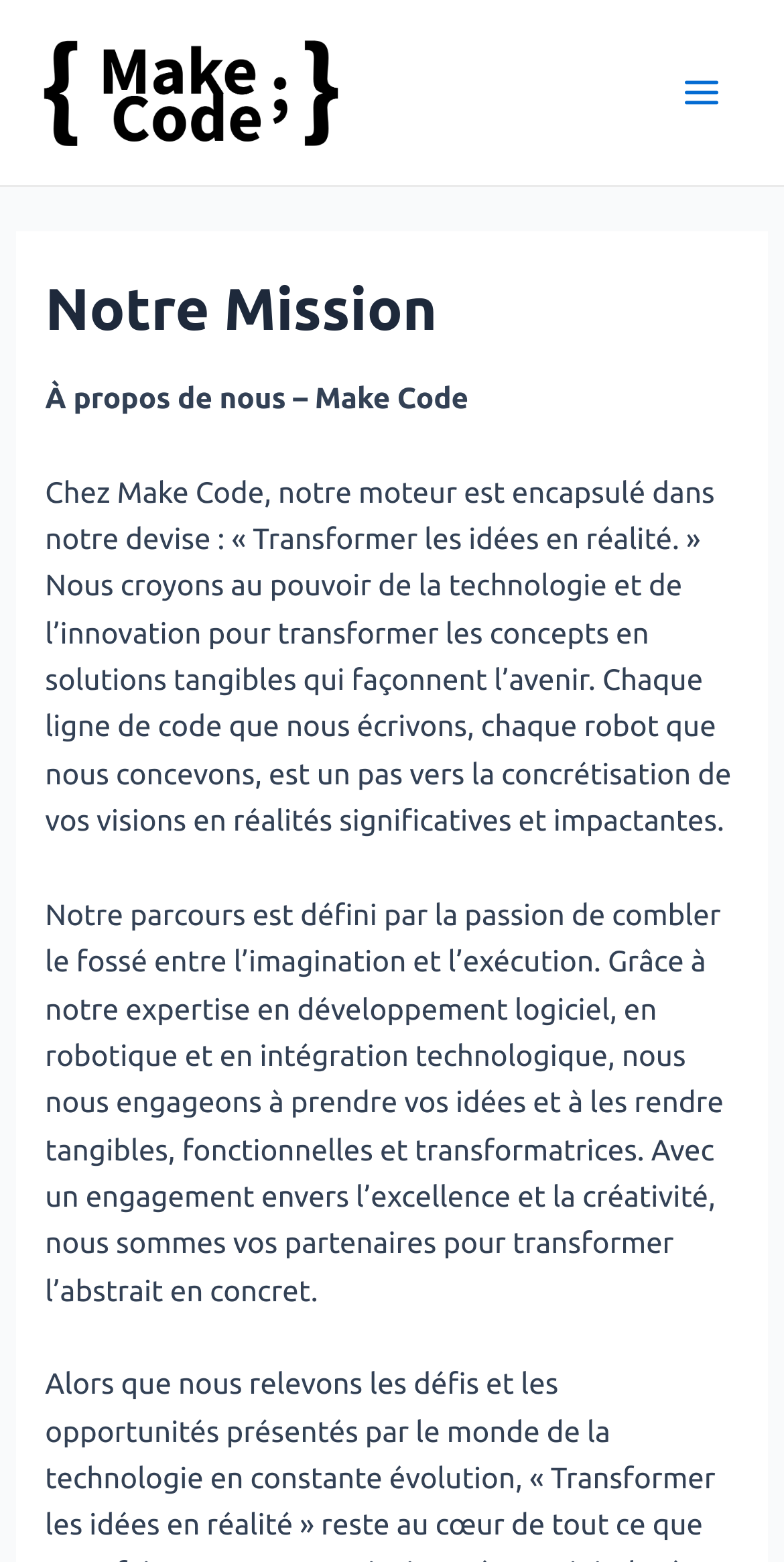Refer to the screenshot and answer the following question in detail:
What is the company's motto?

The company's motto can be found in the second paragraph of the main content, which states 'Nous croyons au pouvoir de la technologie et de l’innovation pour transformer les concepts en solutions tangibles qui façonnent l’avenir. Chaque ligne de code que nous écrivons, chaque robot que nous concevons, est un pas vers la concrétisation de vos visions en réalités significatives et impactantes.' The motto is mentioned as '« Transformer les idées en réalité. »'.